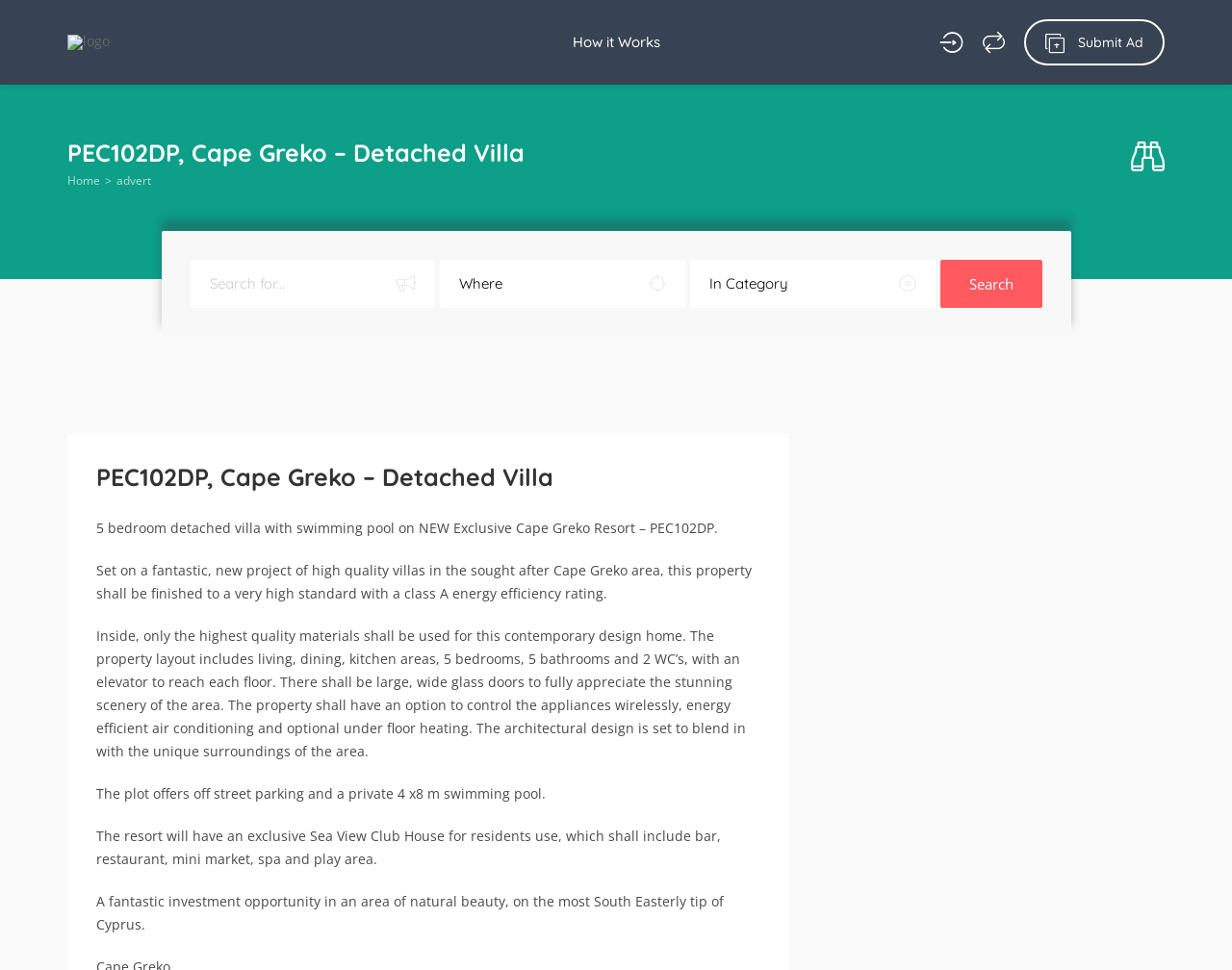Locate the bounding box coordinates of the clickable region necessary to complete the following instruction: "Search for properties". Provide the coordinates in the format of four float numbers between 0 and 1, i.e., [left, top, right, bottom].

[0.154, 0.267, 0.353, 0.317]